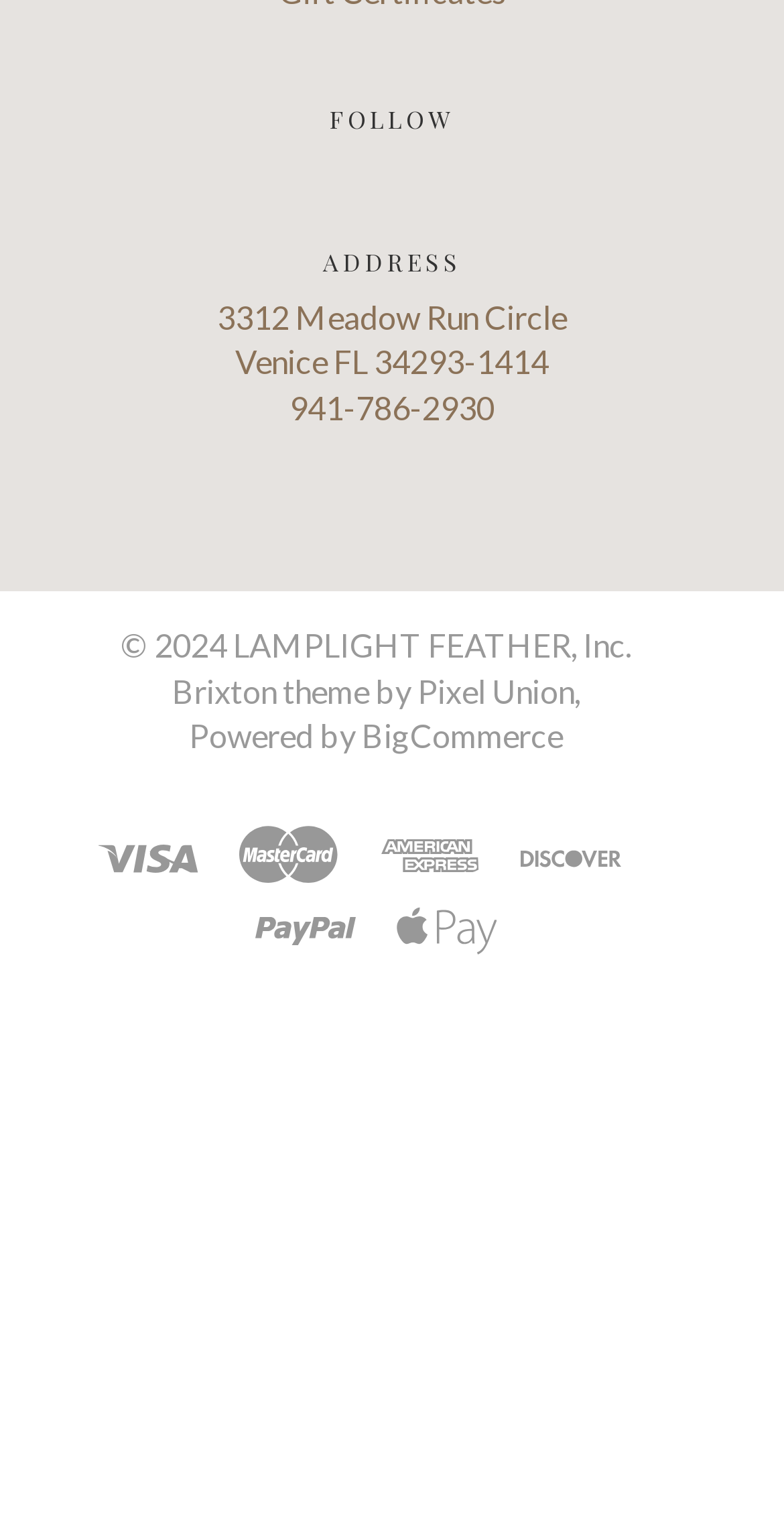Highlight the bounding box coordinates of the region I should click on to meet the following instruction: "visit Pixel Union".

[0.532, 0.44, 0.732, 0.465]